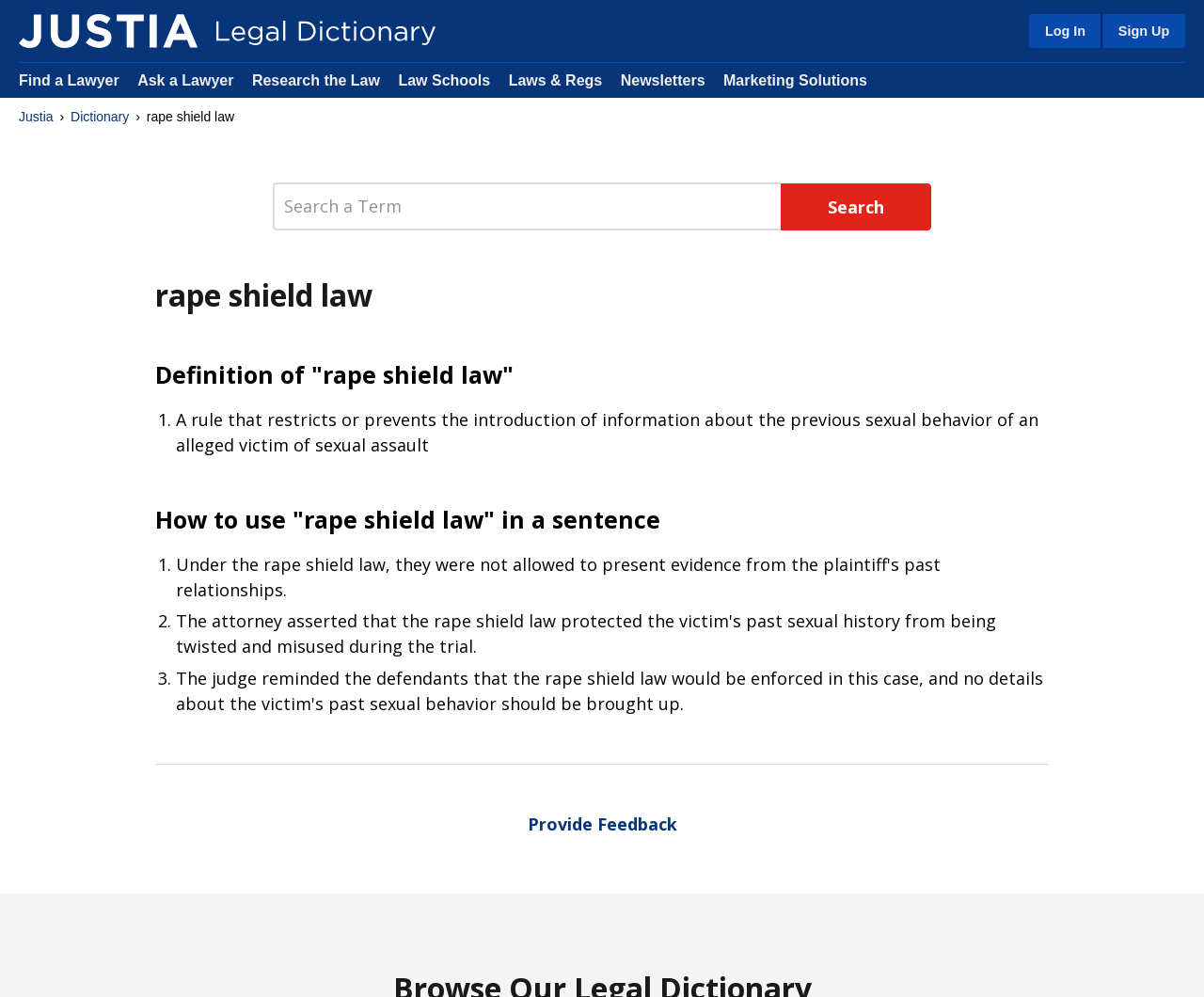Give an in-depth explanation of the webpage layout and content.

This webpage is about the definition and usage of the term "rape shield law". At the top left corner, there is a logo of "Justia" accompanied by a link to "Justia Dictionary". On the top right corner, there are links to "Log In" and "Sign Up". Below the logo, there are several links to various sections of the website, including "Find a Lawyer", "Ask a Lawyer", "Research the Law", and others.

In the main content area, the title "rape shield law" is displayed prominently. Below the title, there is a definition of the term, which states that it is a rule that restricts or prevents the introduction of information about the previous sexual behavior of an alleged victim of sexual assault. This definition is followed by examples of how to use the term in a sentence, with three numbered list items.

On the right side of the page, there is a search bar with a search button. Above the search bar, there is a link to "Justia" and another link to "Dictionary". At the bottom of the page, there is a separator line, and below it, a link to "Provide Feedback".